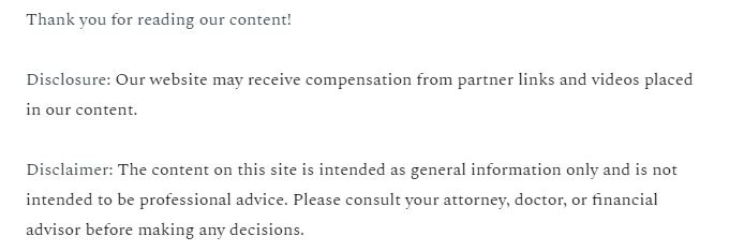Summarize the image with a detailed caption.

The image includes vital information regarding the article titled "Why Is Tax Season Posing a Problem for U.S. Marijuana Businesses?" This piece explores the complexities that cannabis-related businesses face during tax season, highlighting the challenges posed by a patchwork of state and federal laws. The accompanying text emphasizes how these businesses navigate legal hurdles, risking charges of tax evasion while attempting to comply with stark legal discrepancies. The article serves as a crucial resource for understanding the financial landscape for marijuana businesses, particularly with ongoing legal and regulatory tensions surrounding cannabis taxation.